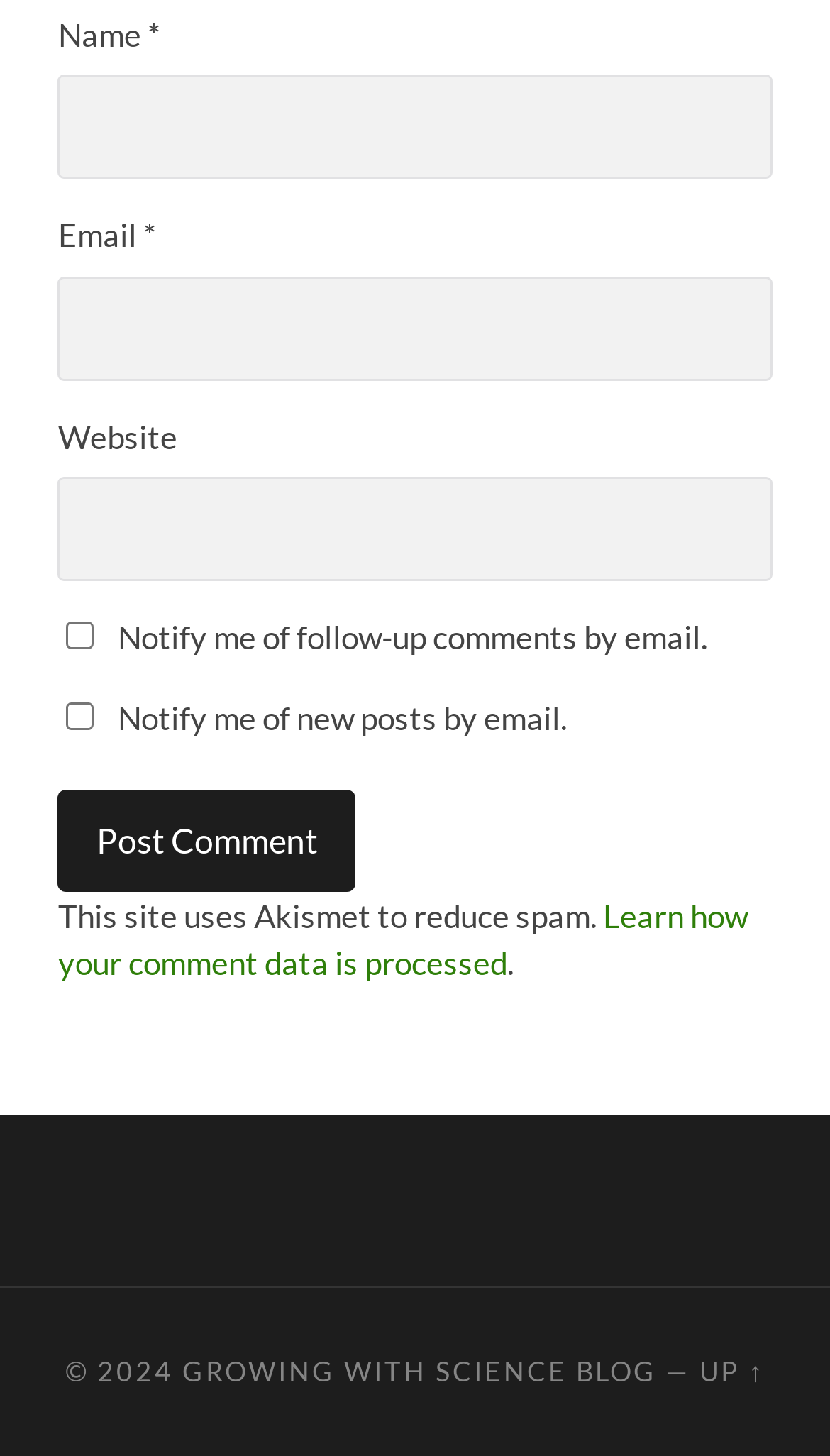Locate the bounding box coordinates of the element I should click to achieve the following instruction: "Enter your name".

[0.07, 0.052, 0.93, 0.123]